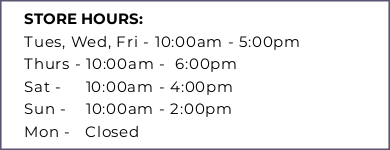Answer the following query with a single word or phrase:
How many hours is the store open on Sundays?

4 hours